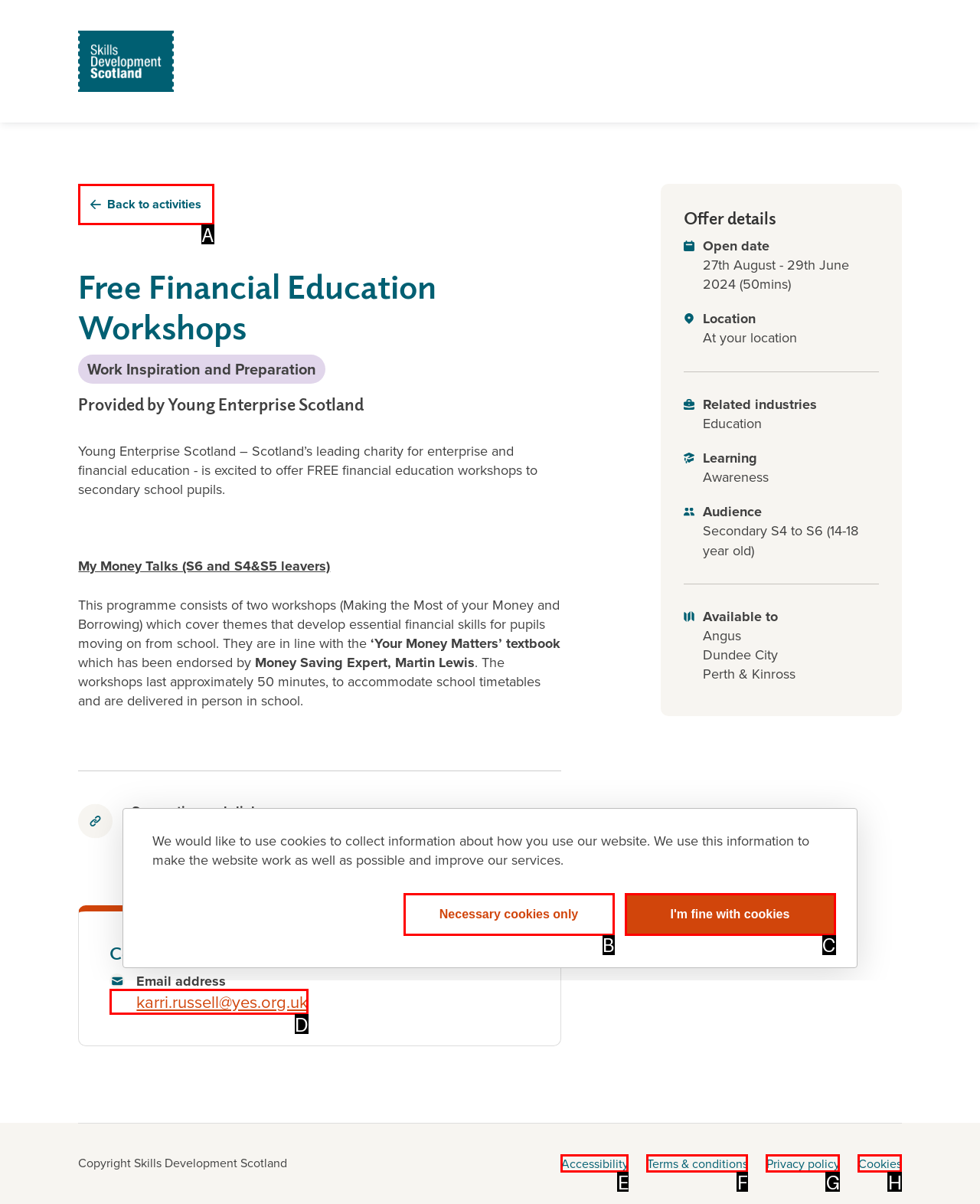Which HTML element should be clicked to perform the following task: Click the 'Back to activities' link
Reply with the letter of the appropriate option.

A